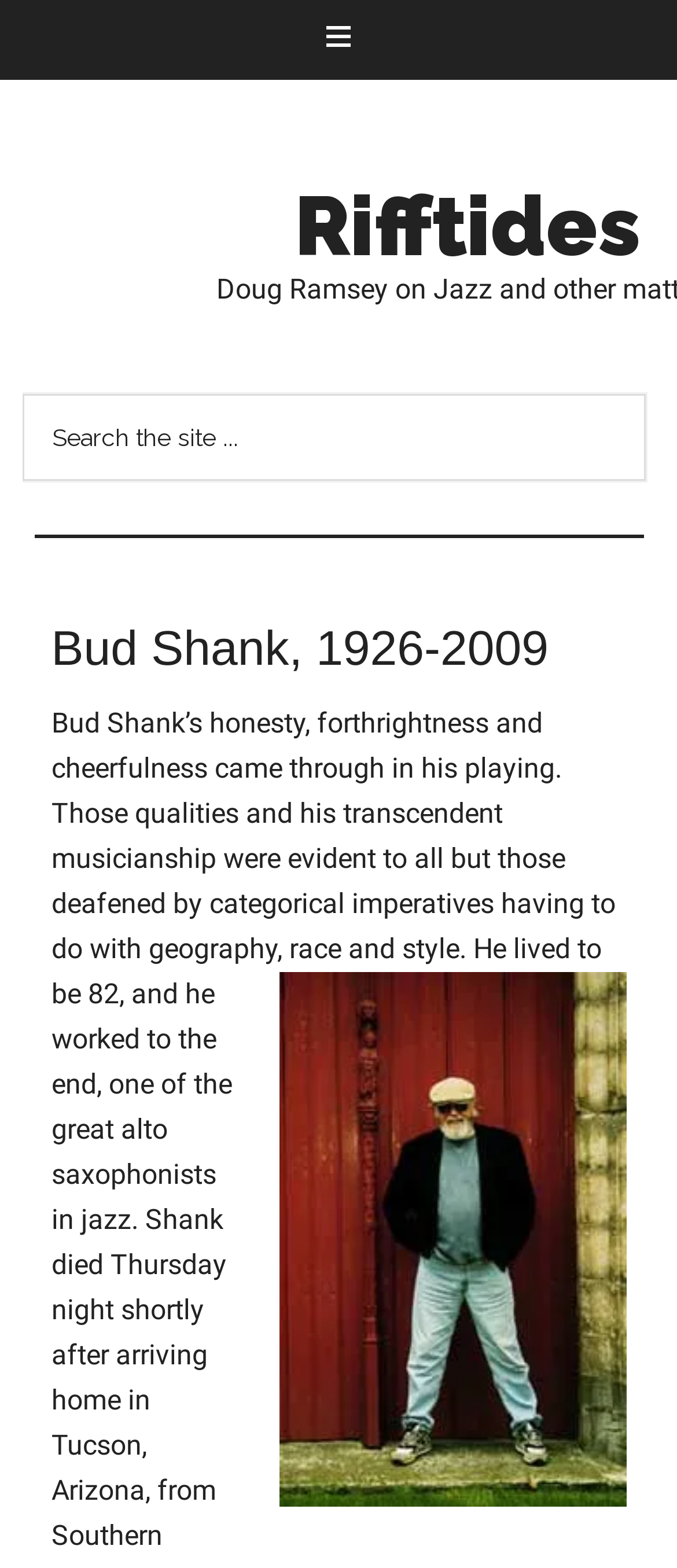Extract the bounding box for the UI element that matches this description: "Rifftides".

[0.435, 0.113, 0.947, 0.175]